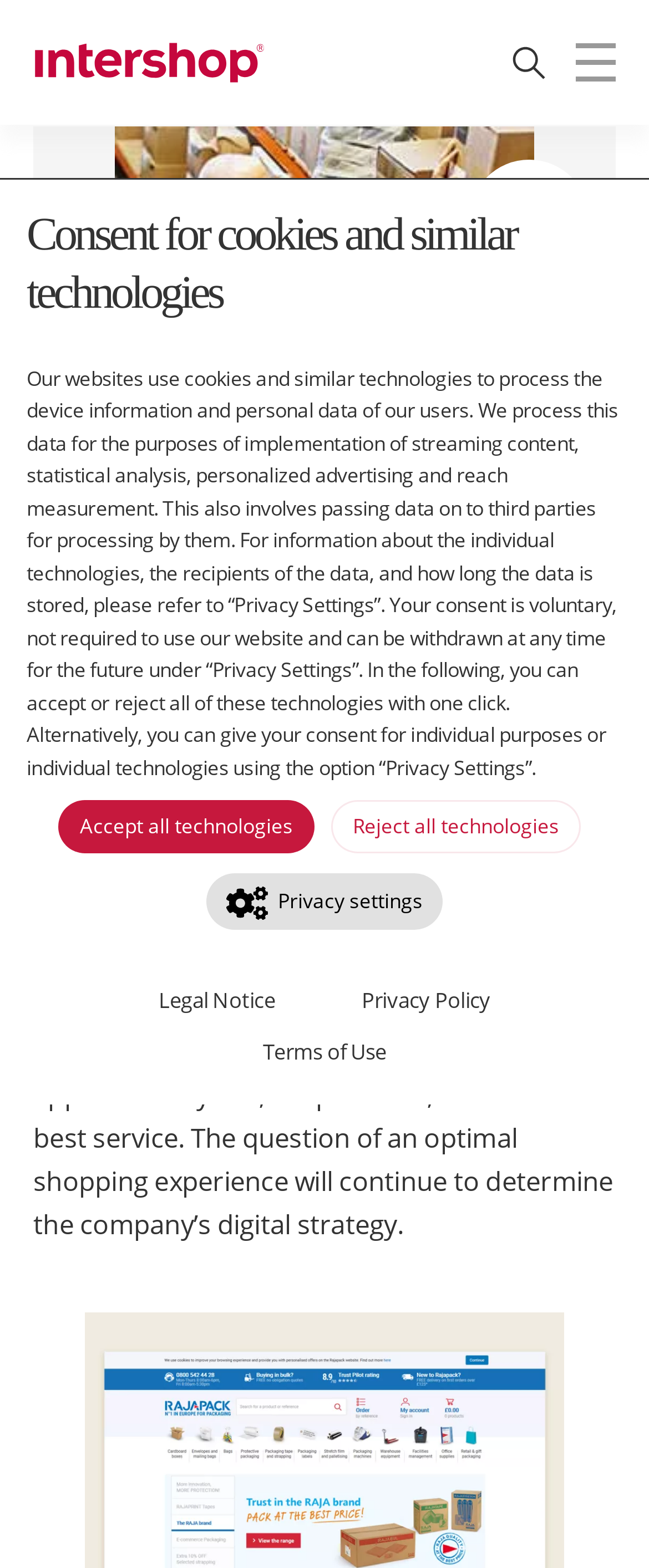What is the name of the company mentioned?
Refer to the image and give a detailed answer to the query.

The company mentioned is RAJA, which is also the name of the group, as seen in the RAJA Group logo and the quote by Nathalie Chapusot, Director Marketing, Sales and E-Commerce at RAJA.